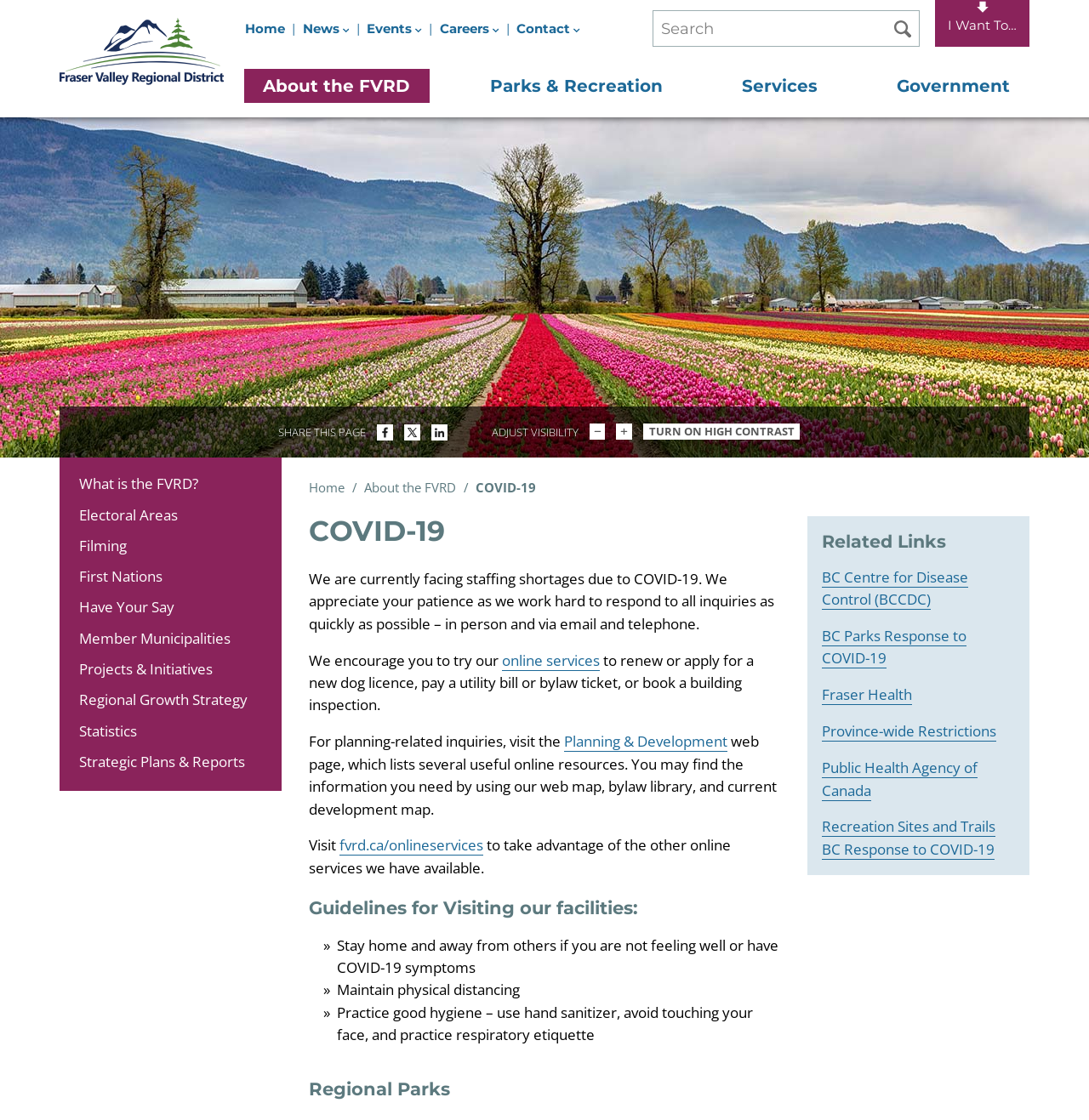Based on the element description: "Turn On High Contrast", identify the bounding box coordinates for this UI element. The coordinates must be four float numbers between 0 and 1, listed as [left, top, right, bottom].

[0.591, 0.378, 0.735, 0.392]